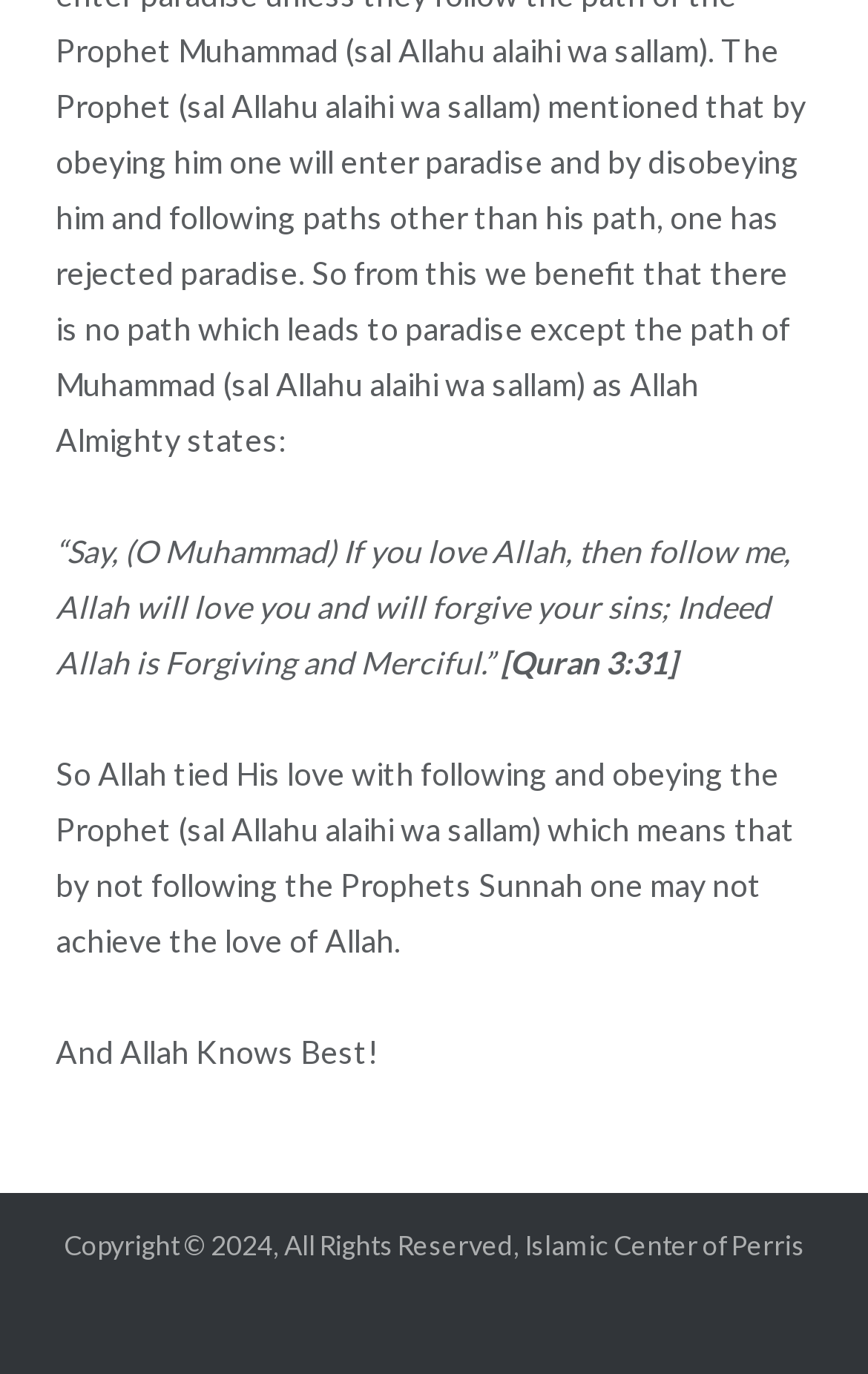What is the phrase mentioned at the end of the text?
Refer to the image and respond with a one-word or short-phrase answer.

And Allah Knows Best!